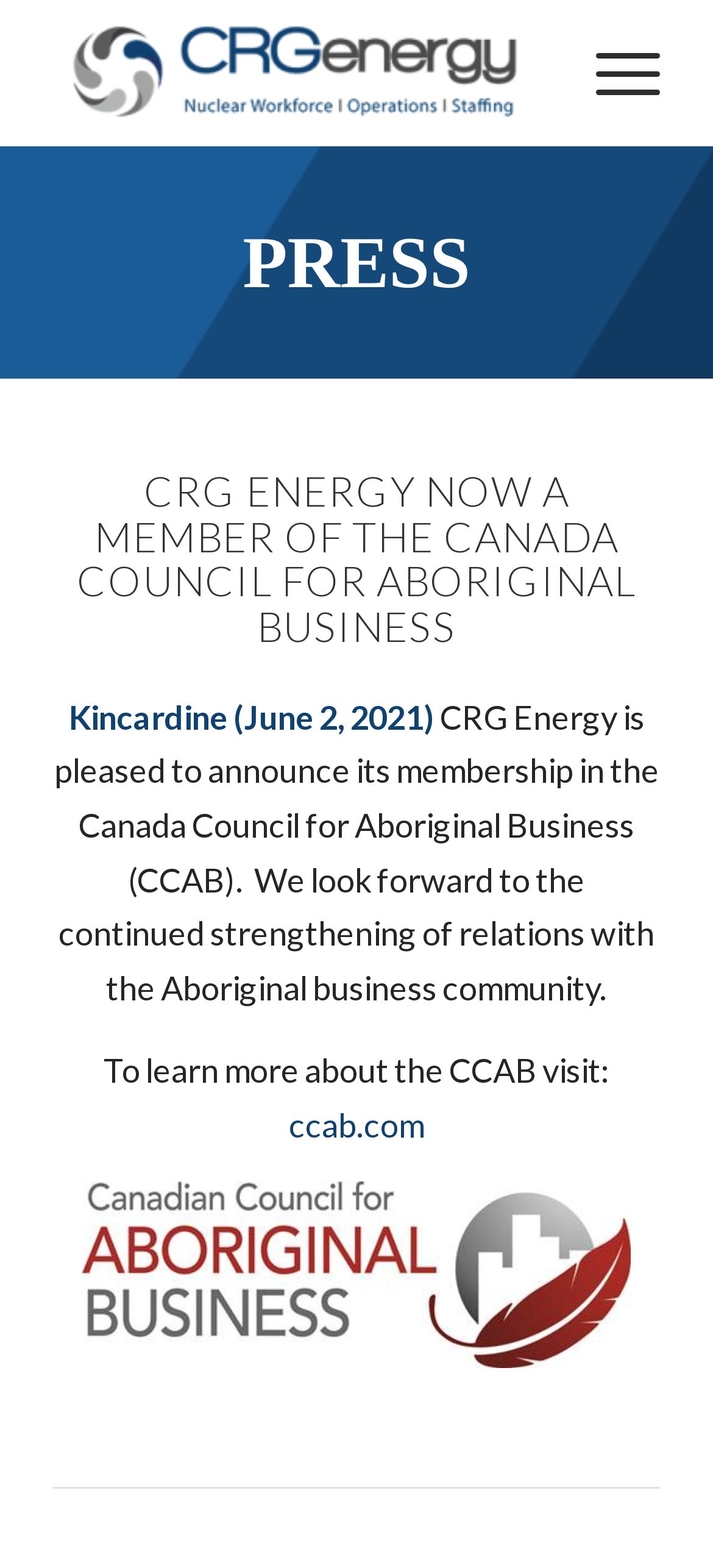Give a one-word or short phrase answer to the question: 
How many links are there in the top section of the webpage?

2